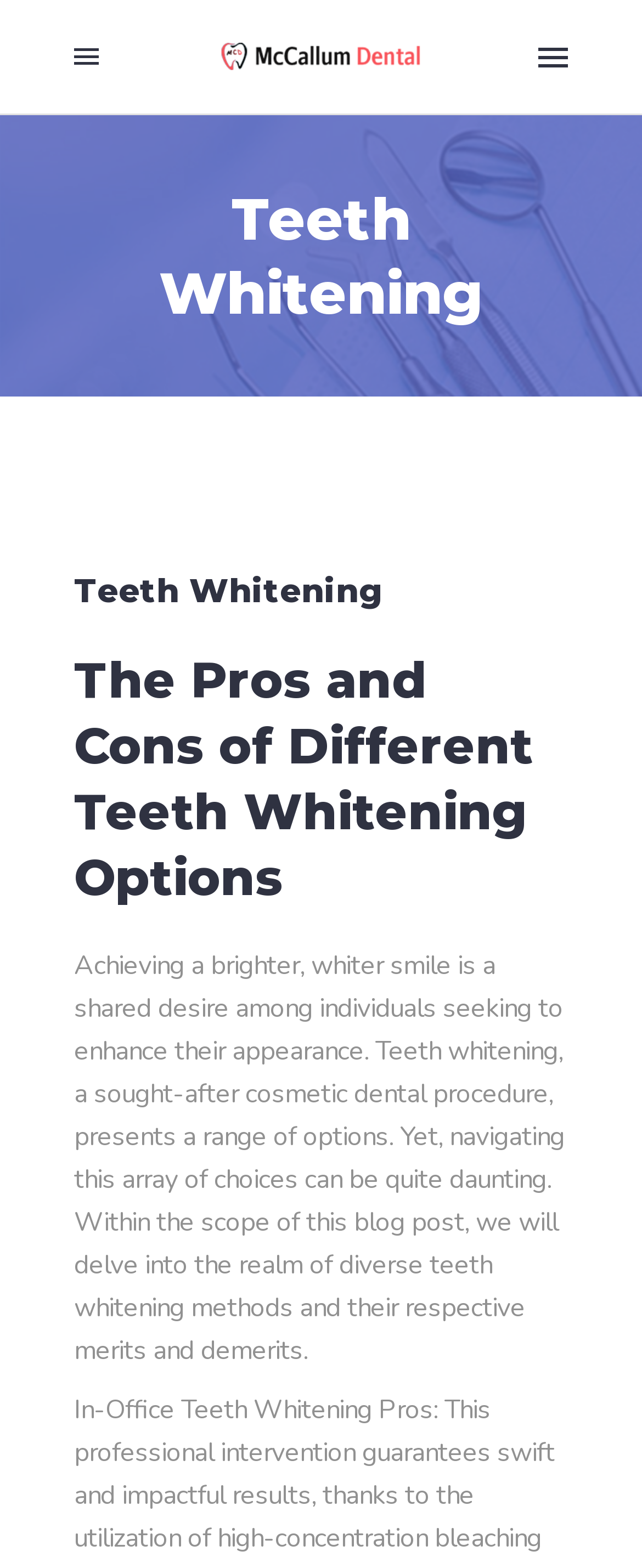Give a detailed account of the webpage, highlighting key information.

The webpage is about teeth whitening options, with a focus on the pros and cons of different methods. At the top left corner, there is a small icon, and next to it, a mobile logo is displayed. On the top right corner, another small icon is present. Below these icons, a background image spans the entire width of the page, with a title "Teeth Whitening" written in a large font size. 

Below the title, there is a smaller heading "Teeth Whitening" followed by another heading "The Pros and Cons of Different Teeth Whitening Options". A large block of text is situated below these headings, which discusses the importance of achieving a brighter smile and the various teeth whitening methods available, along with their advantages and disadvantages.